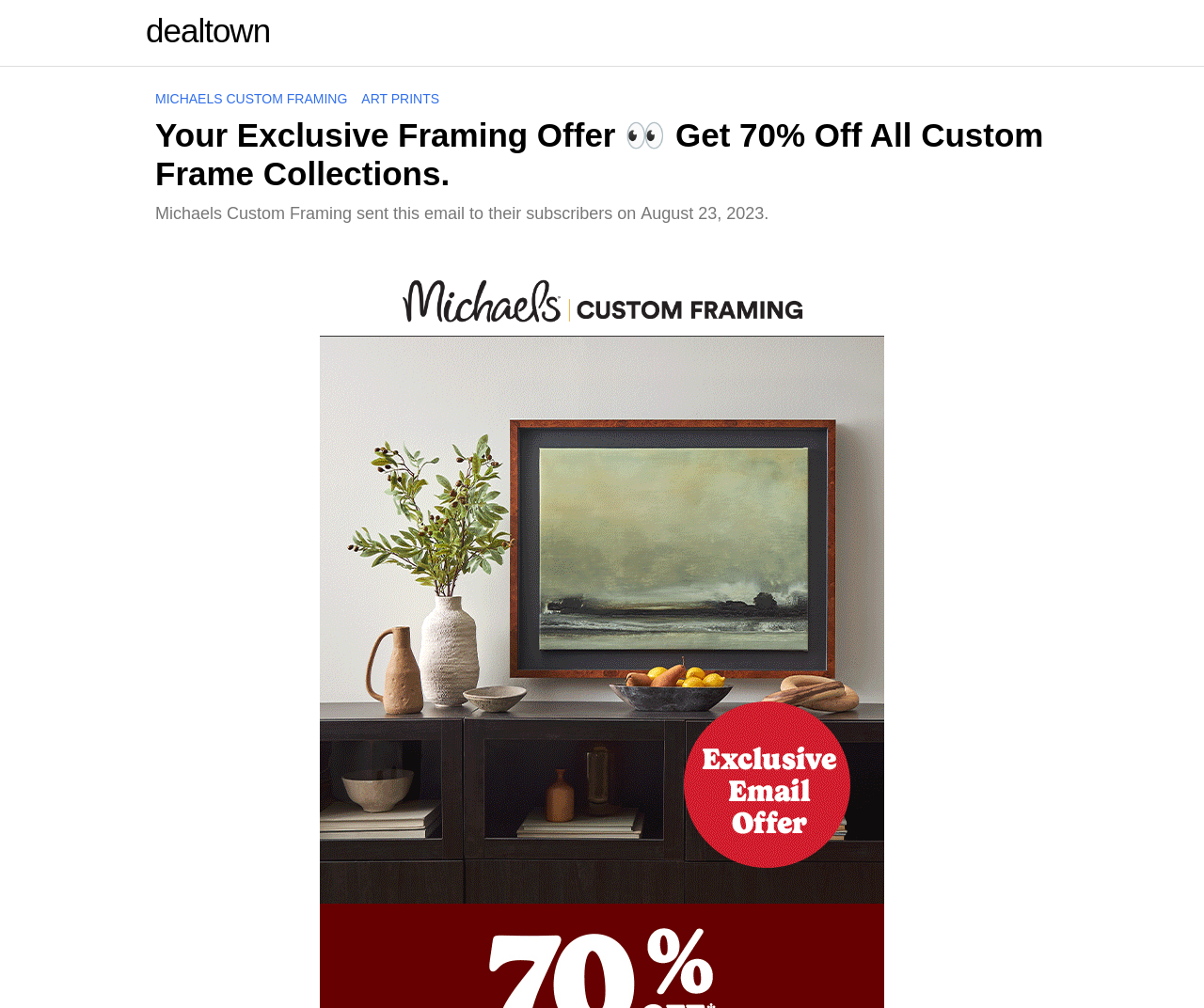What is the name of the custom framing service?
Can you provide a detailed and comprehensive answer to the question?

I found the answer by looking at the header section of the webpage, where it says 'MICHAELS CUSTOM FRAMING' in a prominent font, indicating that it's the name of the custom framing service.